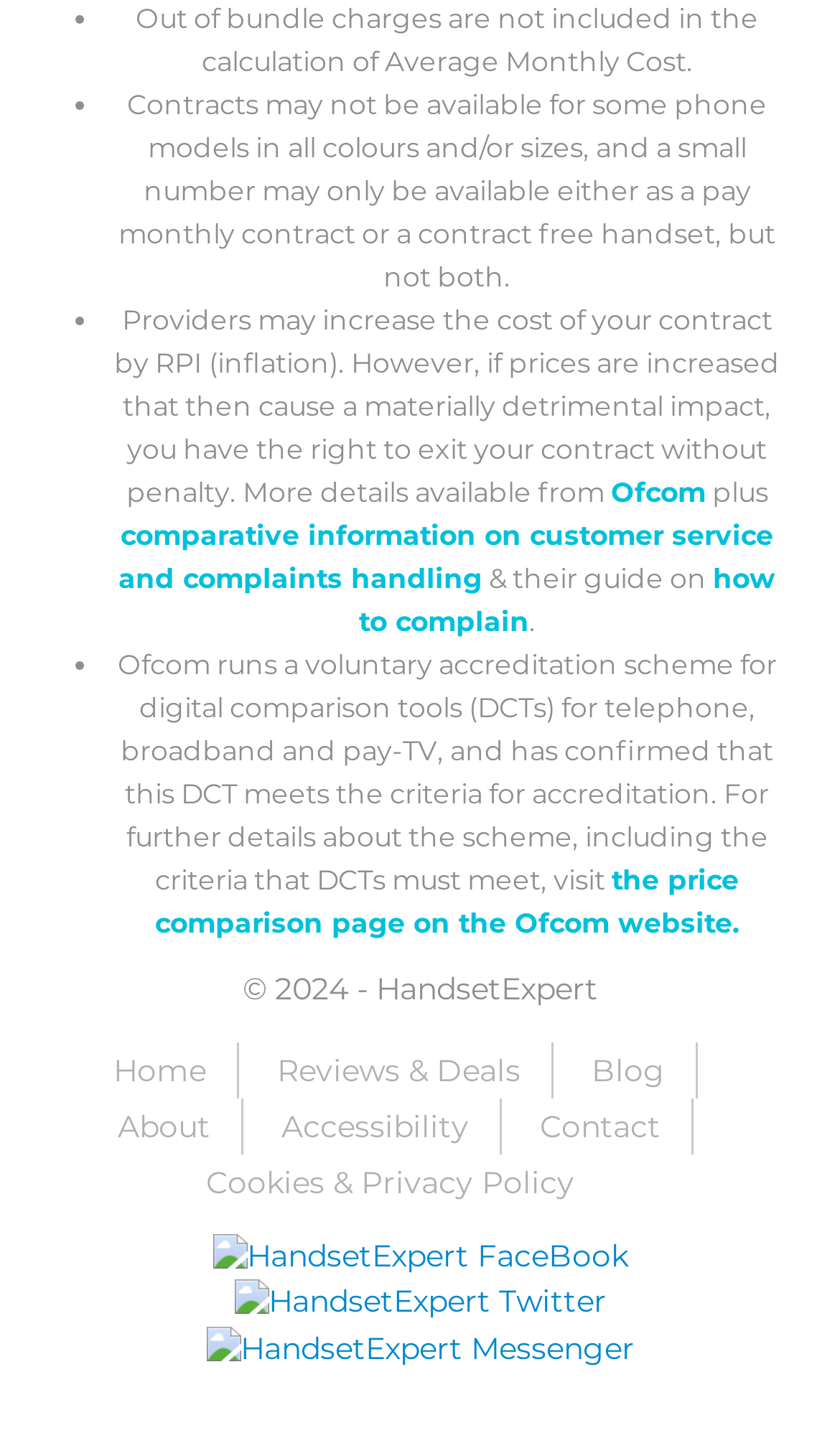How many social media links are available? Based on the image, give a response in one word or a short phrase.

3